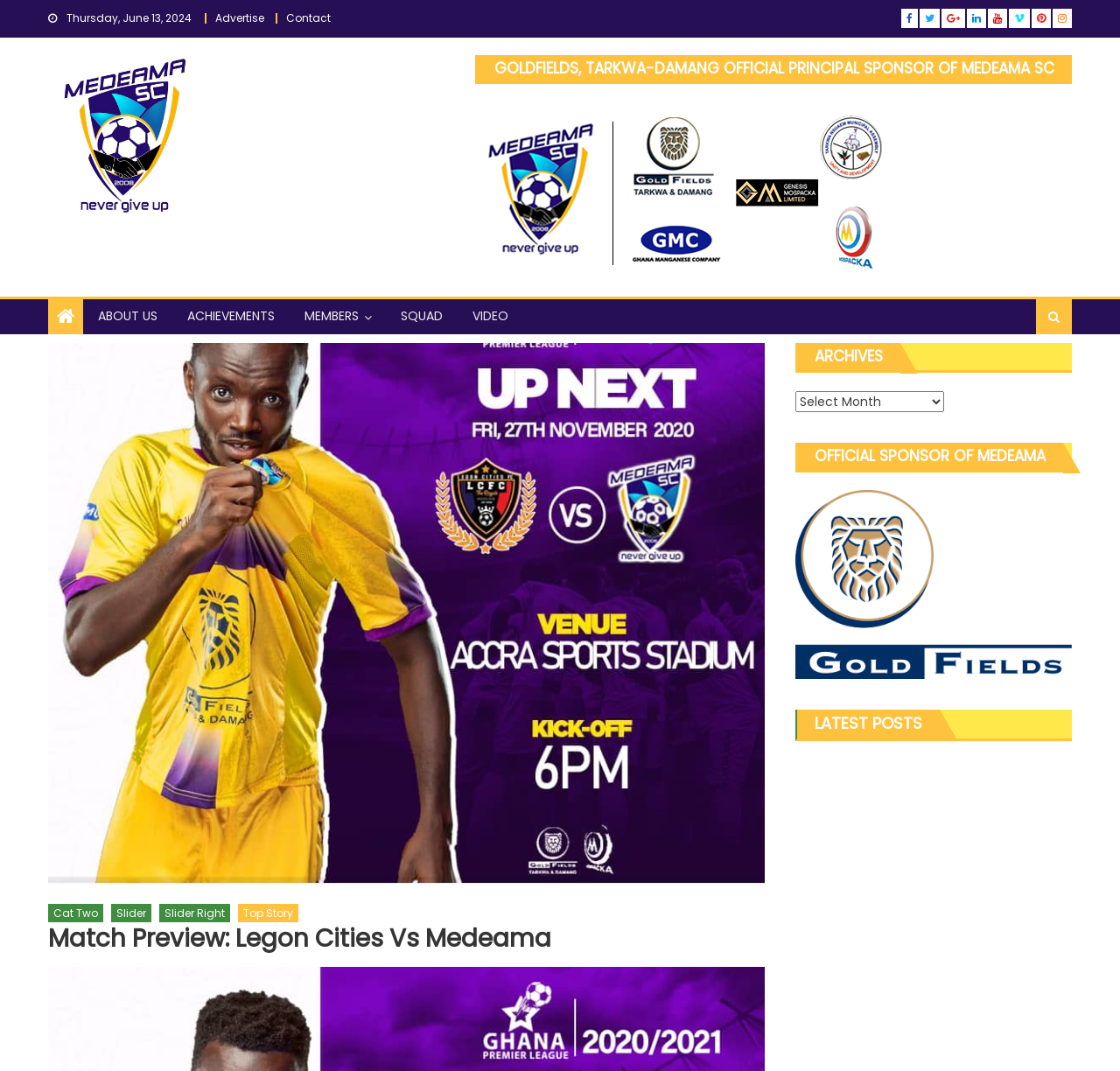Use a single word or phrase to answer this question: 
What is the section title above the archives dropdown?

ARCHIVES